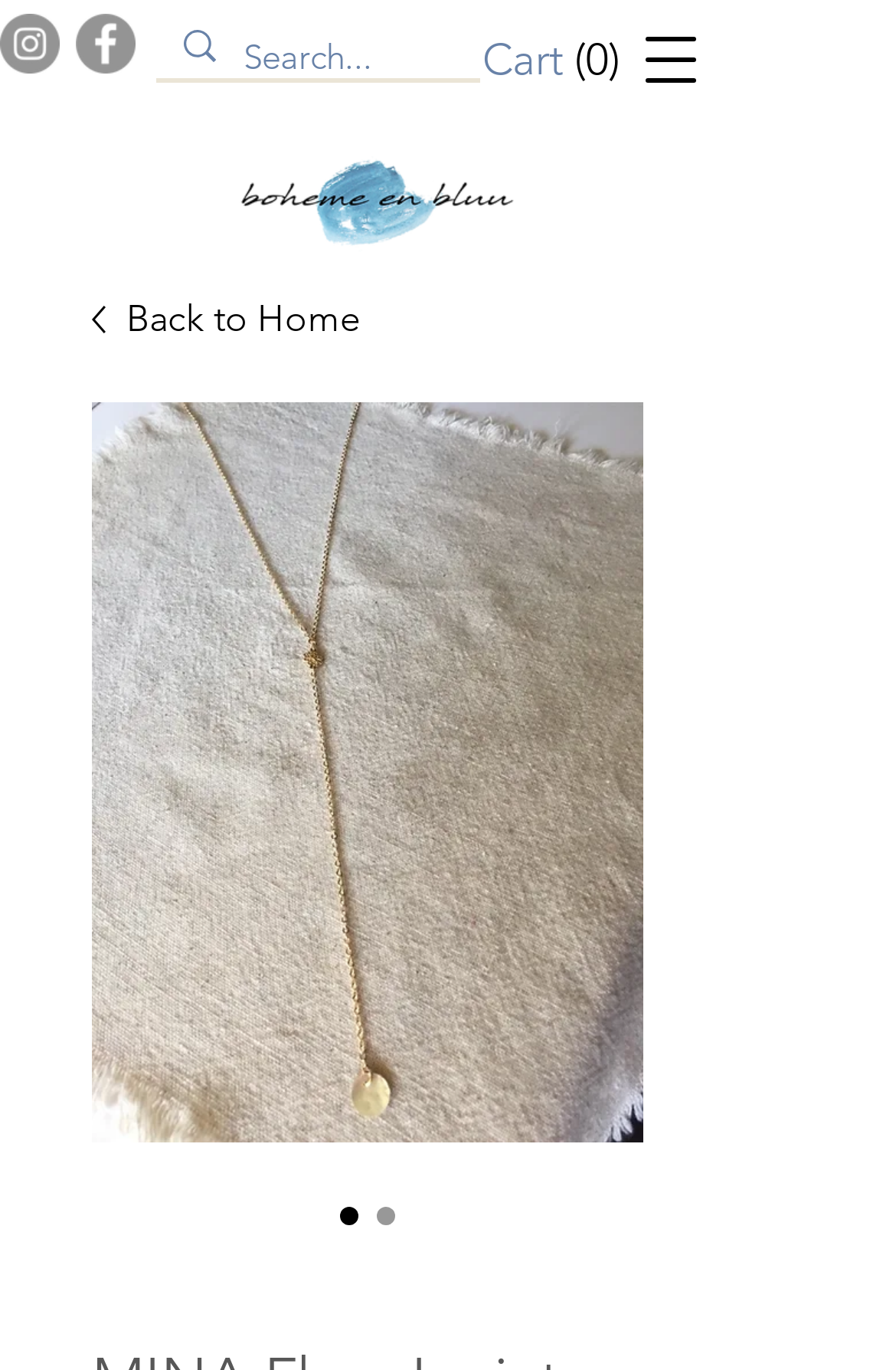Please find and generate the text of the main header of the webpage.

MINA Fleur Lariat